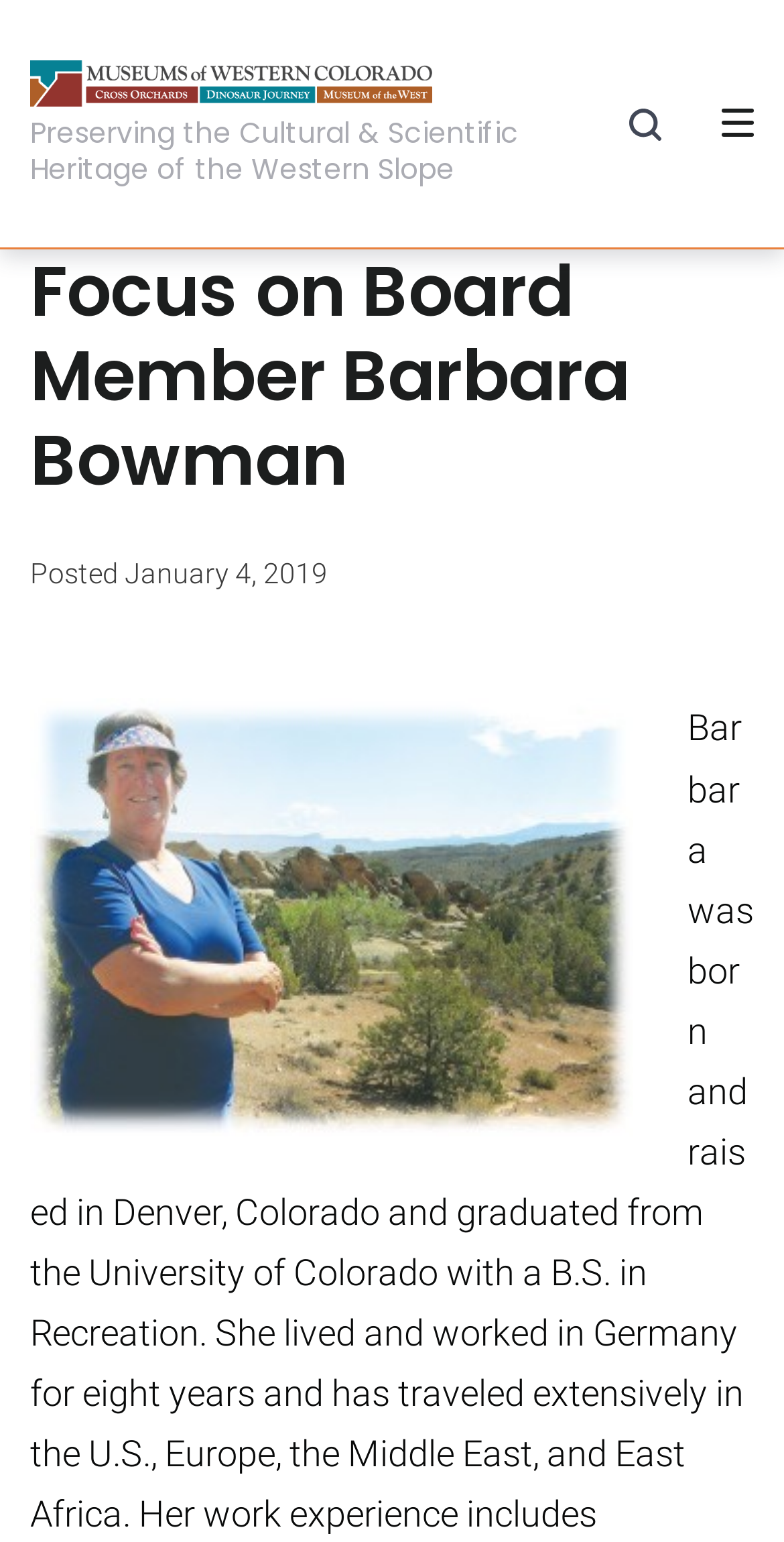Provide a thorough description of this webpage.

The webpage is focused on a board member, Barbara Bowman, of the Museums of Western Colorado. At the top left of the page, there is a link and an image, both labeled "Museums of Western Colorado", which are positioned closely together. Below this, there is a static text element that reads "Preserving the Cultural & Scientific Heritage of the Western Slope". 

On the top right side of the page, there are two buttons, one of which is an expandable menu button labeled "main-menu". When expanded, this menu contains a header section with a heading that reads "Focus on Board Member Barbara Bowman". 

Below the header, there is a static text element that reads "Posted" and a link that reads "January 4, 2019", which is positioned to the right of the "Posted" text.